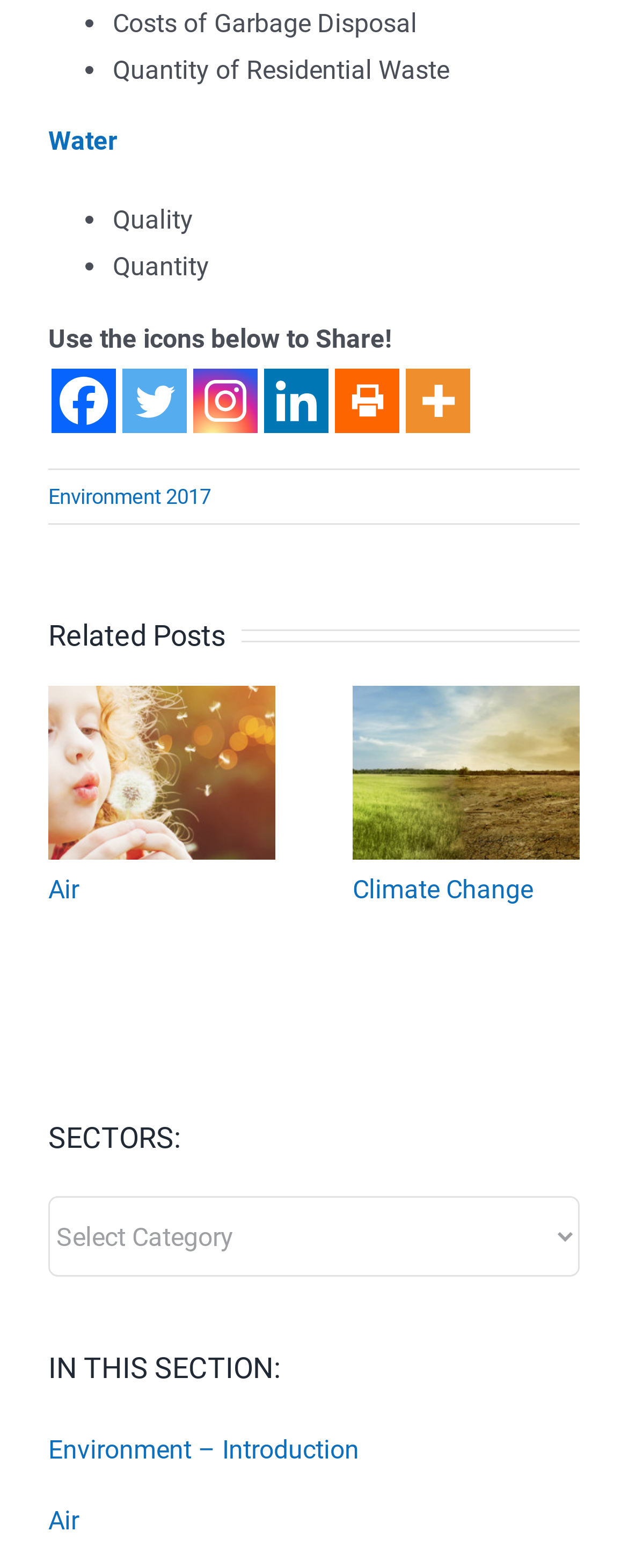Use a single word or phrase to respond to the question:
How many links are available under 'Related Posts'?

4